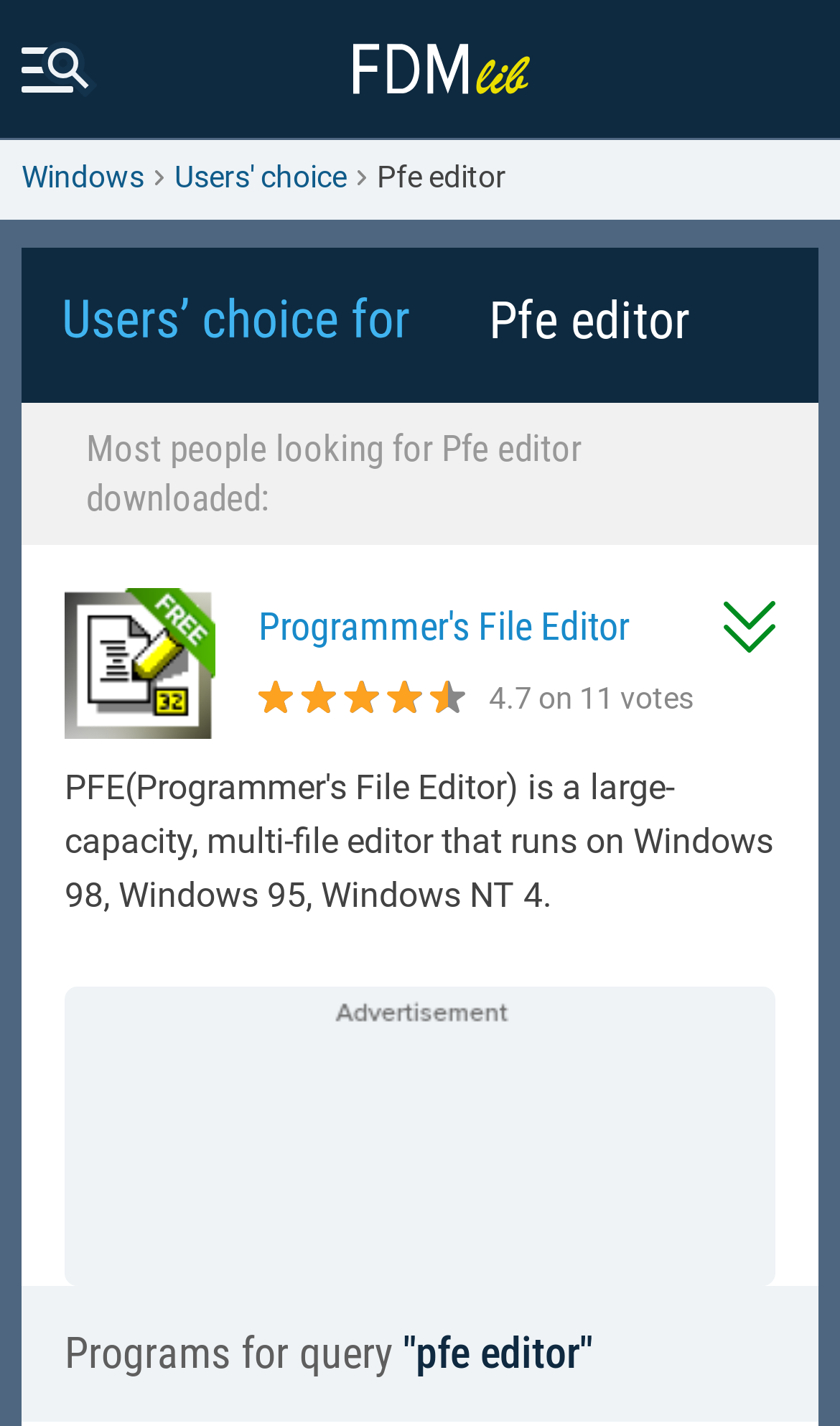Determine the bounding box for the UI element as described: "aria-label="Advertisement" name="aswift_0" title="Advertisement"". The coordinates should be represented as four float numbers between 0 and 1, formatted as [left, top, right, bottom].

[0.077, 0.724, 0.923, 0.875]